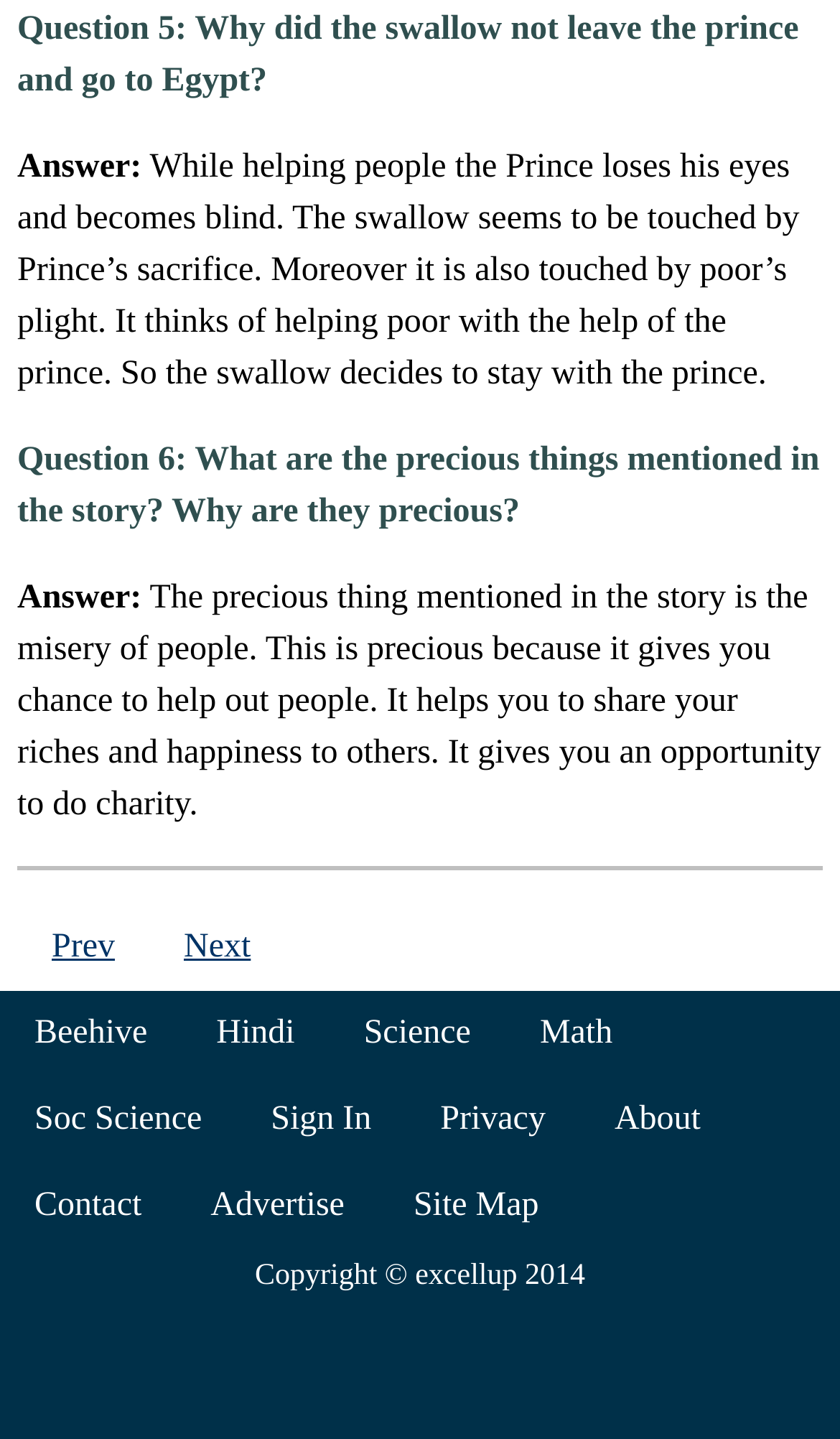Bounding box coordinates should be provided in the format (top-left x, top-left y, bottom-right x, bottom-right y) with all values between 0 and 1. Identify the bounding box for this UI element: Hindi

[0.216, 0.688, 0.392, 0.748]